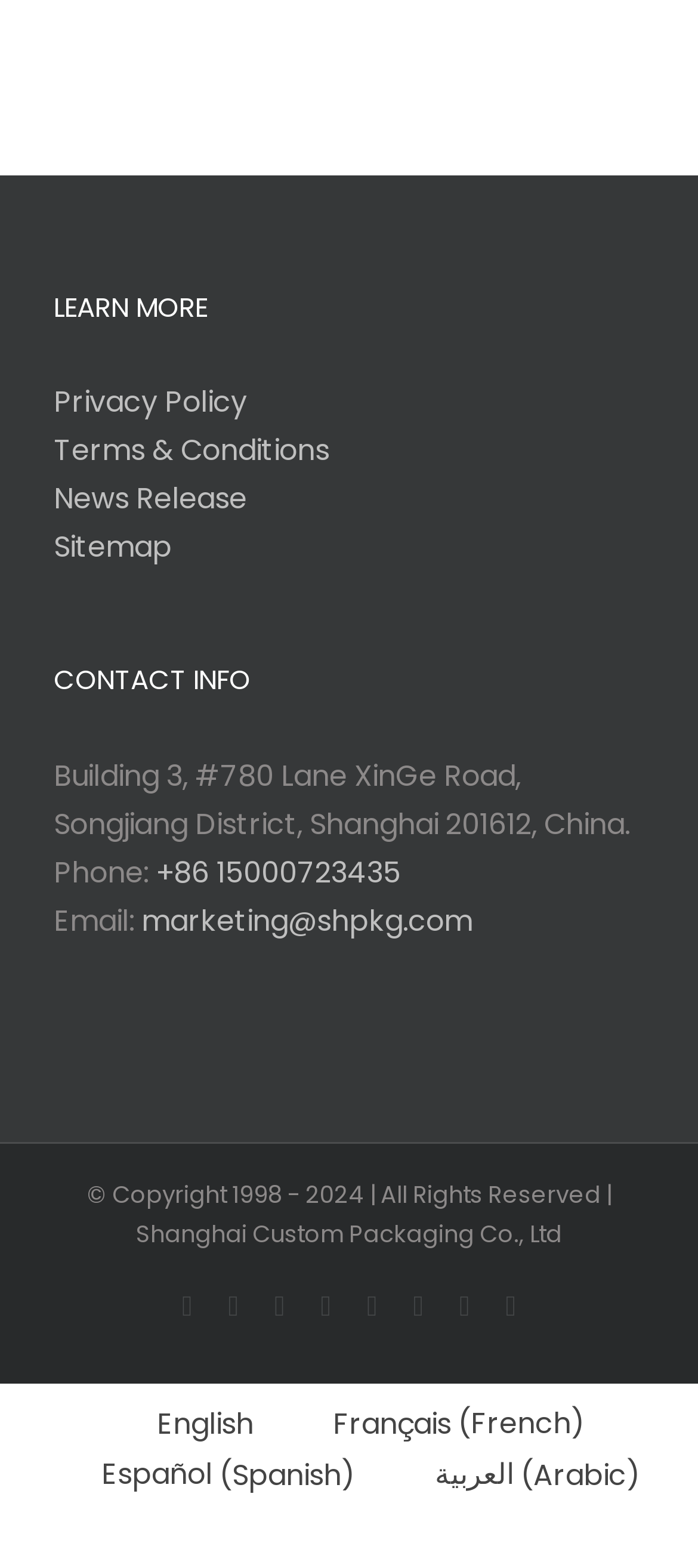Using the provided description Terms & Conditions, find the bounding box coordinates for the UI element. Provide the coordinates in (top-left x, top-left y, bottom-right x, bottom-right y) format, ensuring all values are between 0 and 1.

[0.077, 0.272, 0.923, 0.303]